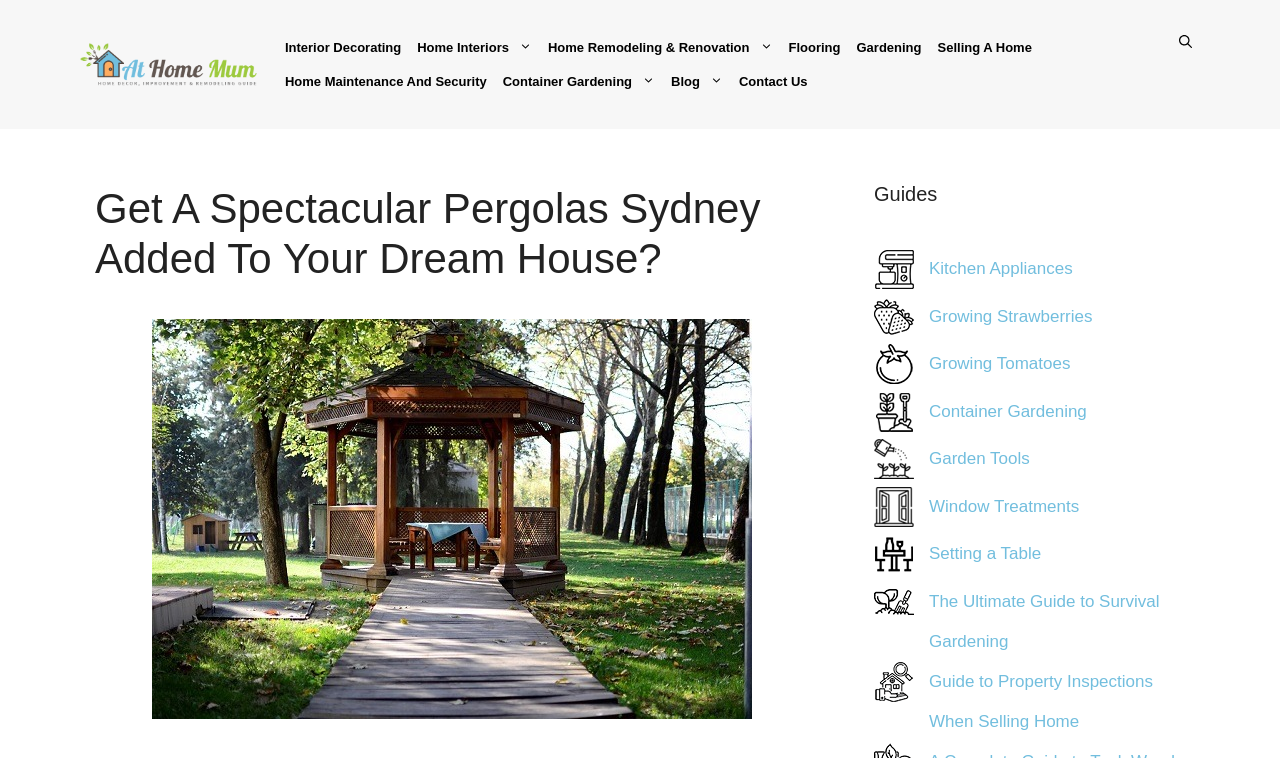Identify and provide the bounding box for the element described by: "alt="SEO Agency Europe"".

None